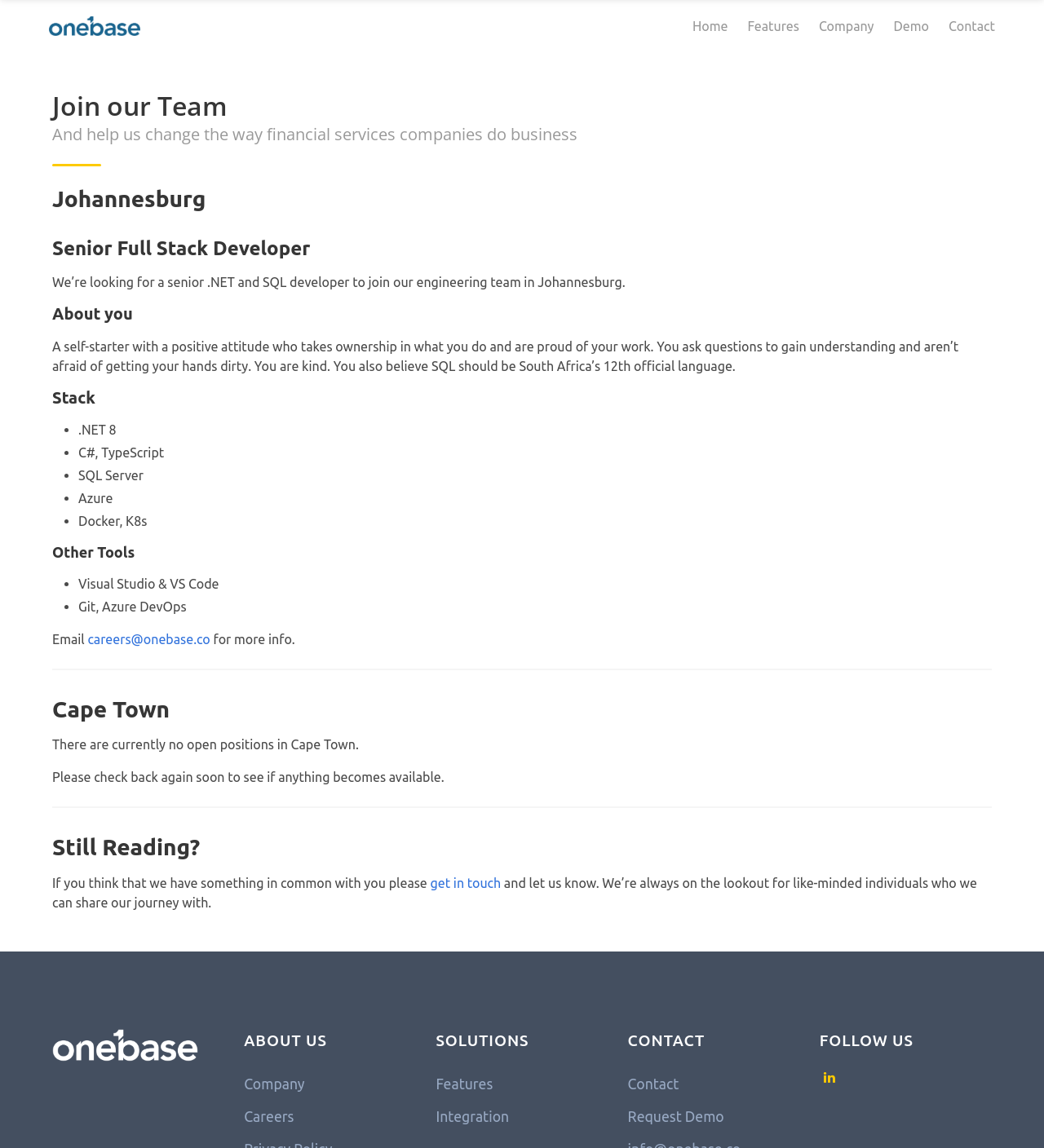Select the bounding box coordinates of the element I need to click to carry out the following instruction: "Request a demo".

[0.601, 0.966, 0.694, 0.98]